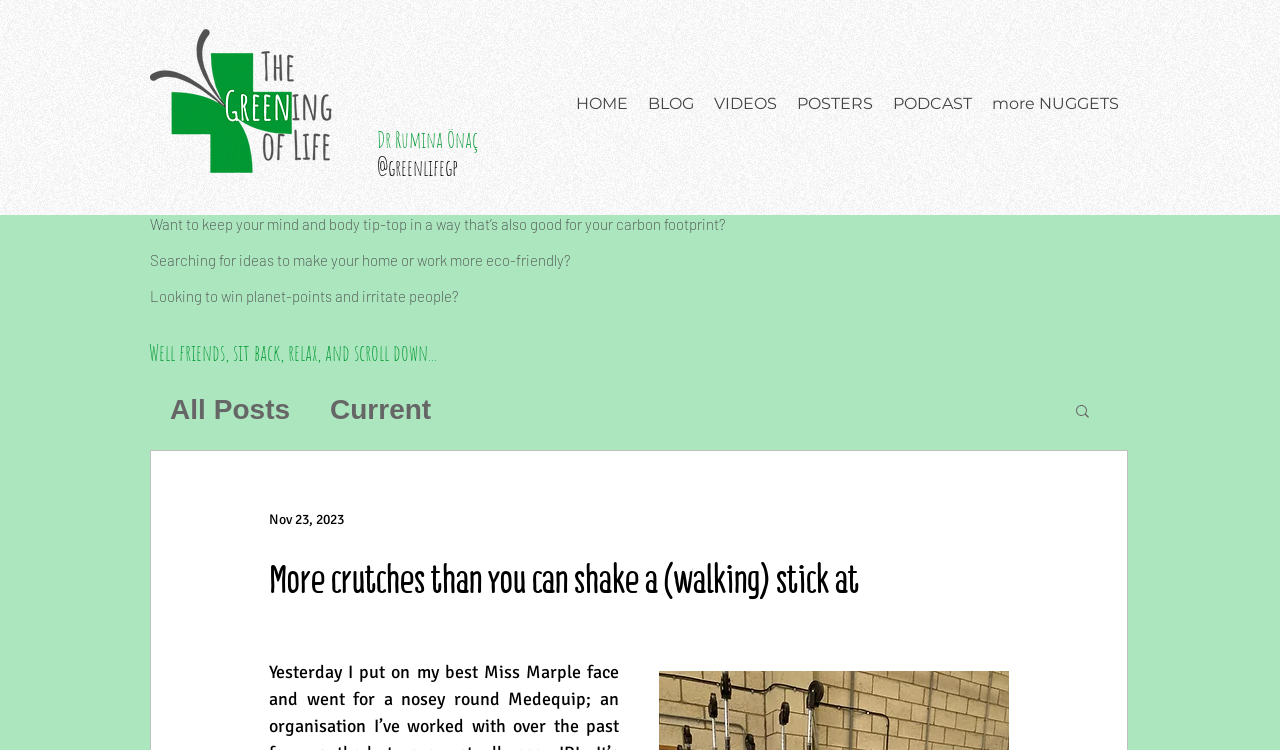Identify the bounding box of the HTML element described here: "All Posts". Provide the coordinates as four float numbers between 0 and 1: [left, top, right, bottom].

[0.133, 0.525, 0.227, 0.569]